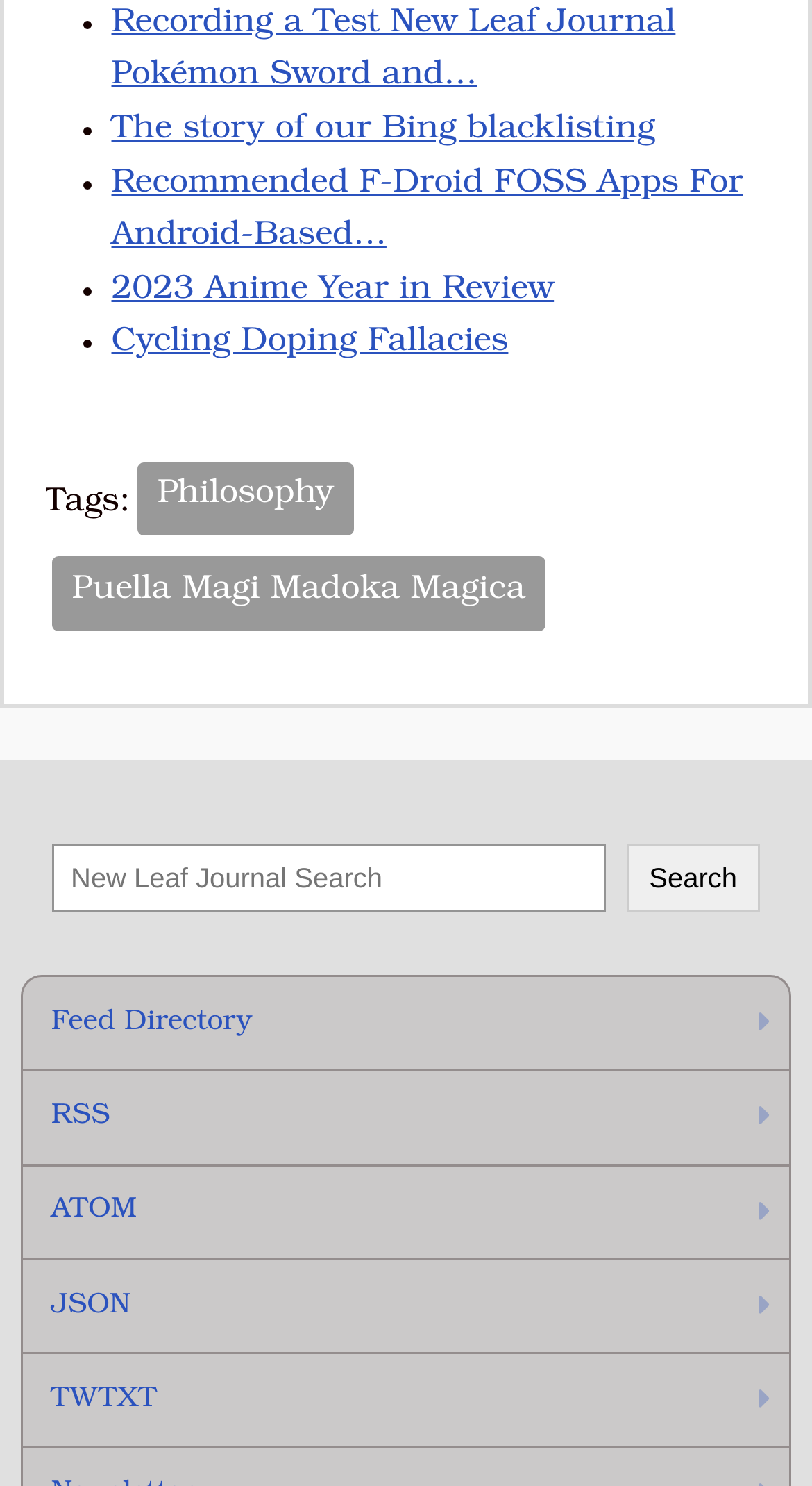Find the bounding box coordinates for the element described here: "Feed Directory".

[0.028, 0.658, 0.972, 0.72]